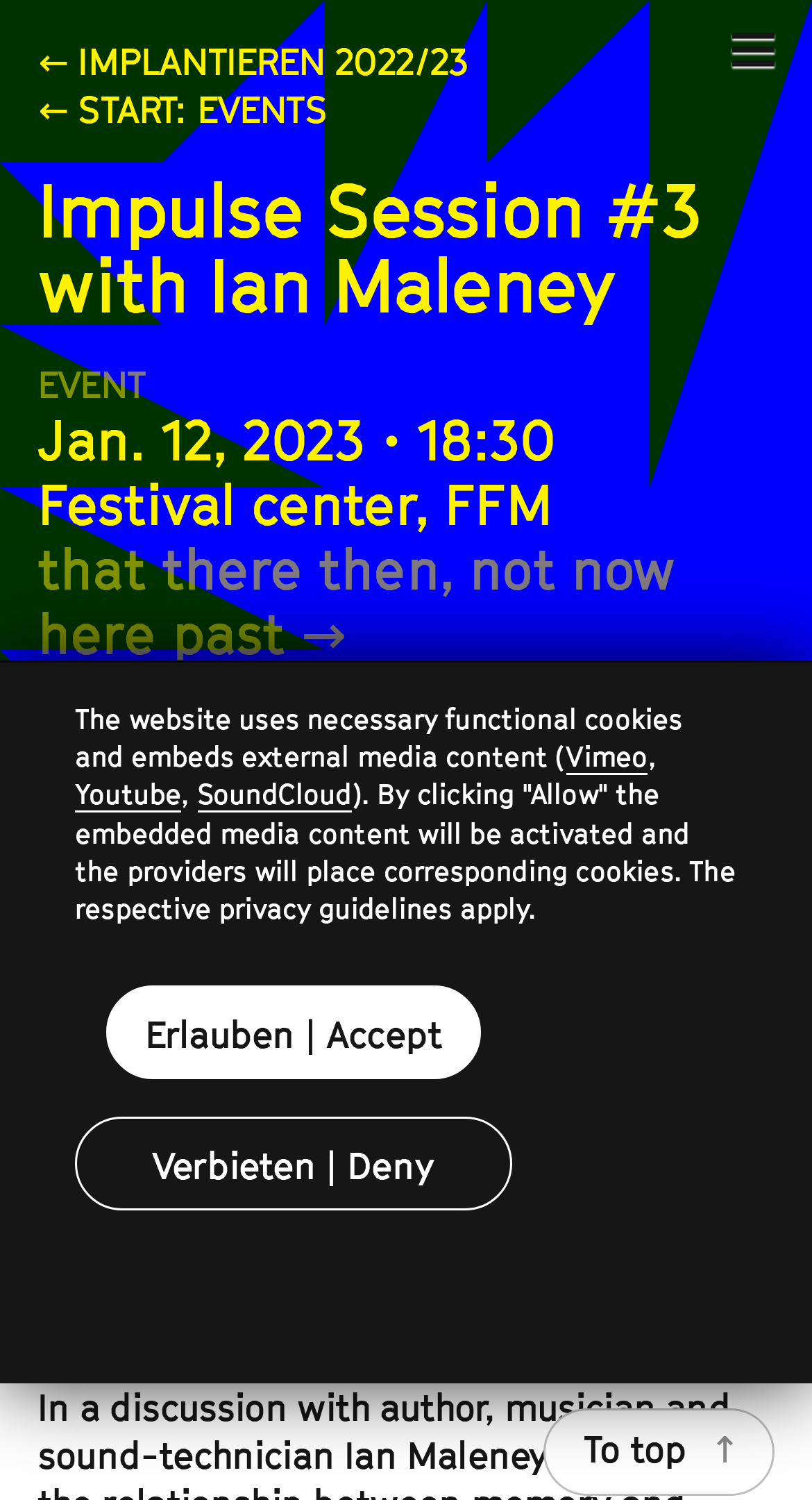Determine the coordinates of the bounding box that should be clicked to complete the instruction: "switch to English". The coordinates should be represented by four float numbers between 0 and 1: [left, top, right, bottom].

[0.259, 0.635, 0.411, 0.672]